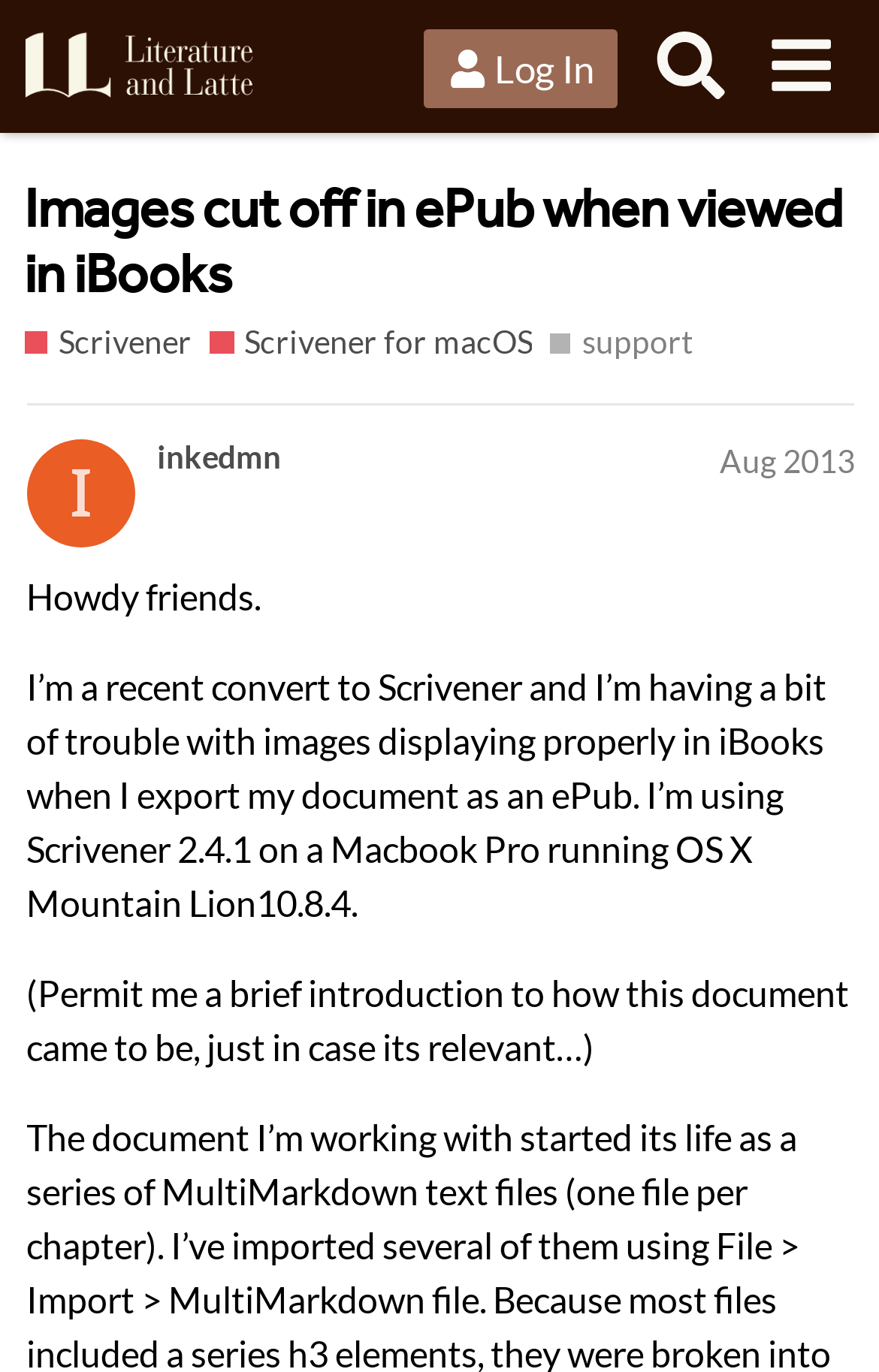Predict the bounding box coordinates of the UI element that matches this description: "Aug 2013". The coordinates should be in the format [left, top, right, bottom] with each value between 0 and 1.

[0.819, 0.322, 0.973, 0.35]